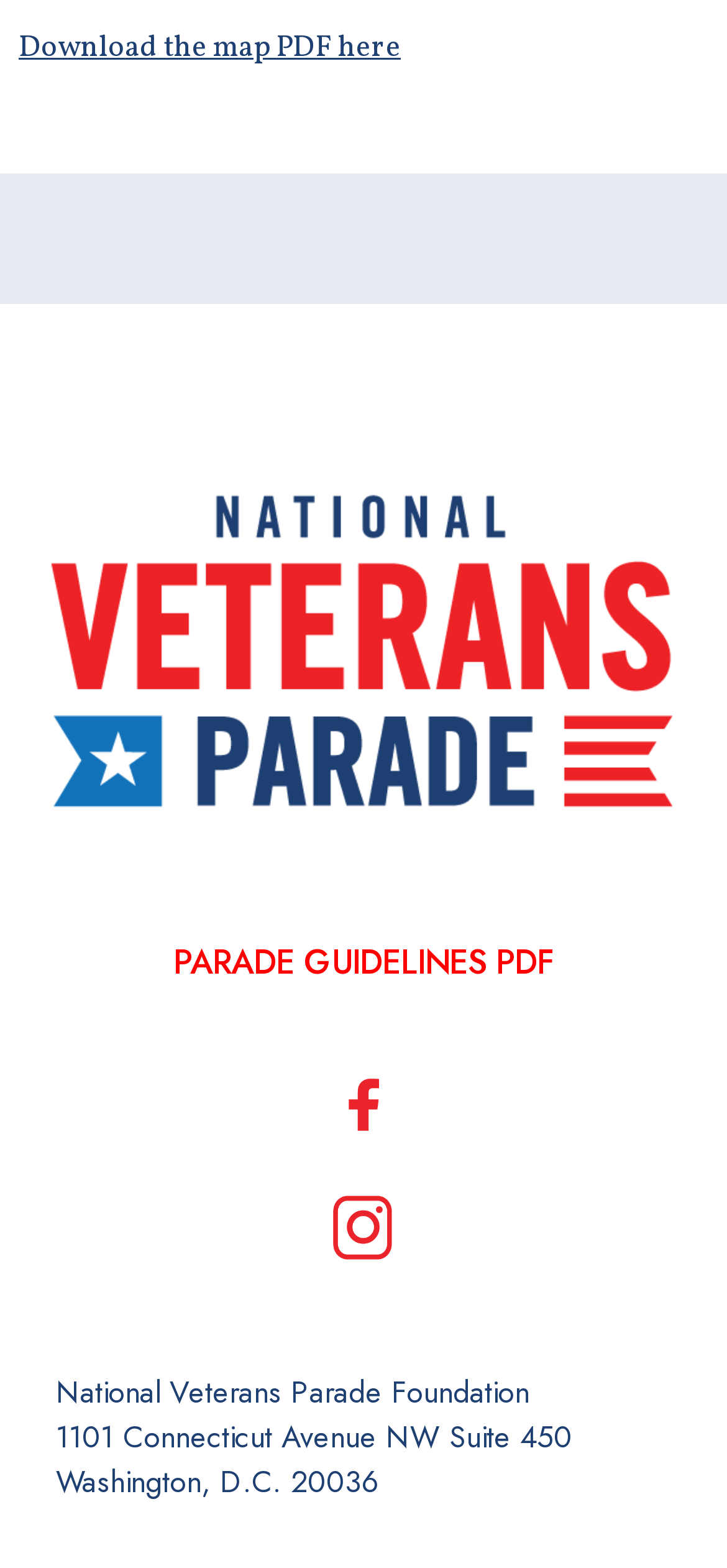Answer the question with a brief word or phrase:
Is there a parade guidelines PDF available?

Yes